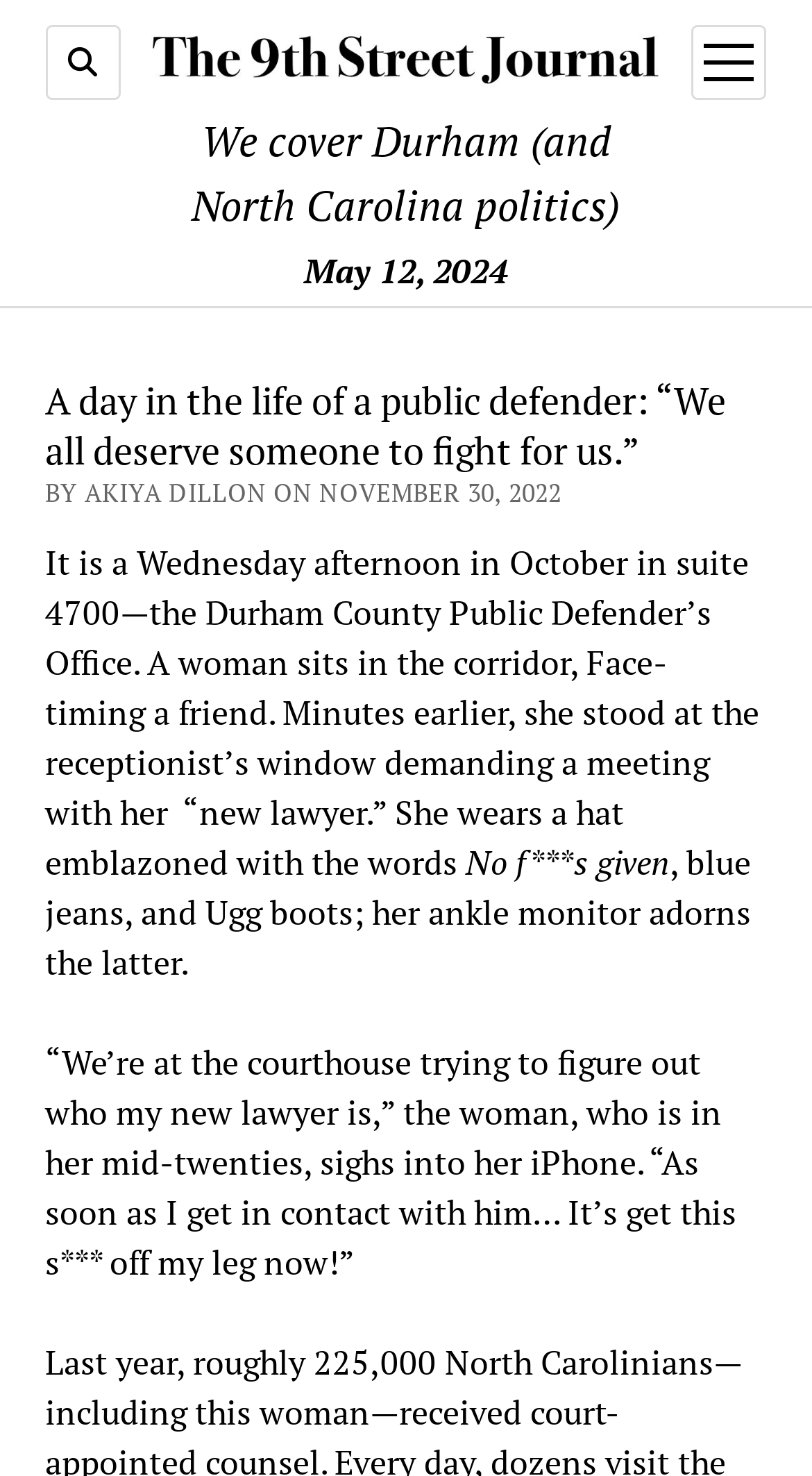What is the author of the article?
Using the information from the image, give a concise answer in one word or a short phrase.

Akiya Dillon